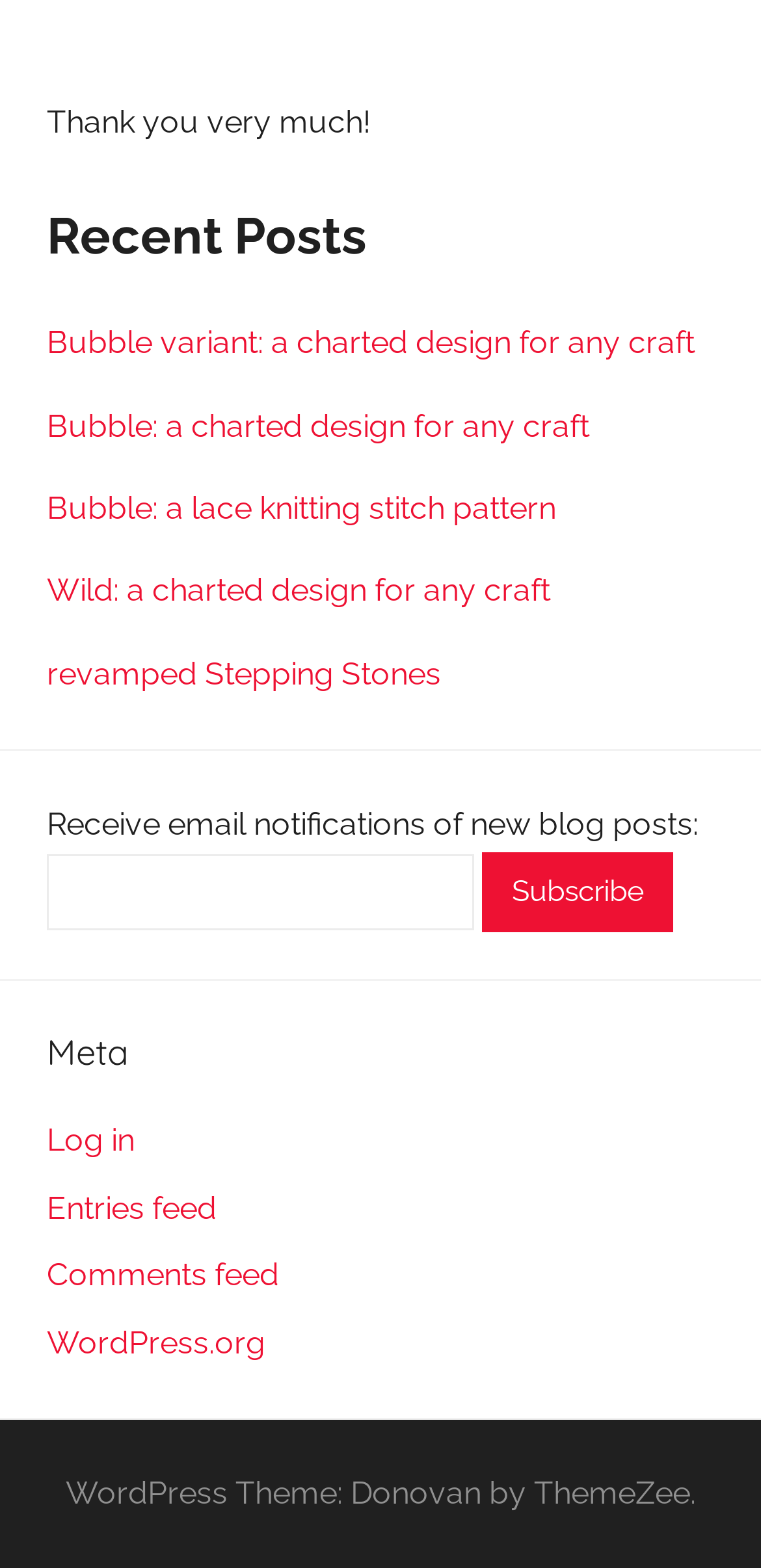Identify the bounding box of the HTML element described here: "WordPress.org". Provide the coordinates as four float numbers between 0 and 1: [left, top, right, bottom].

[0.062, 0.844, 0.349, 0.868]